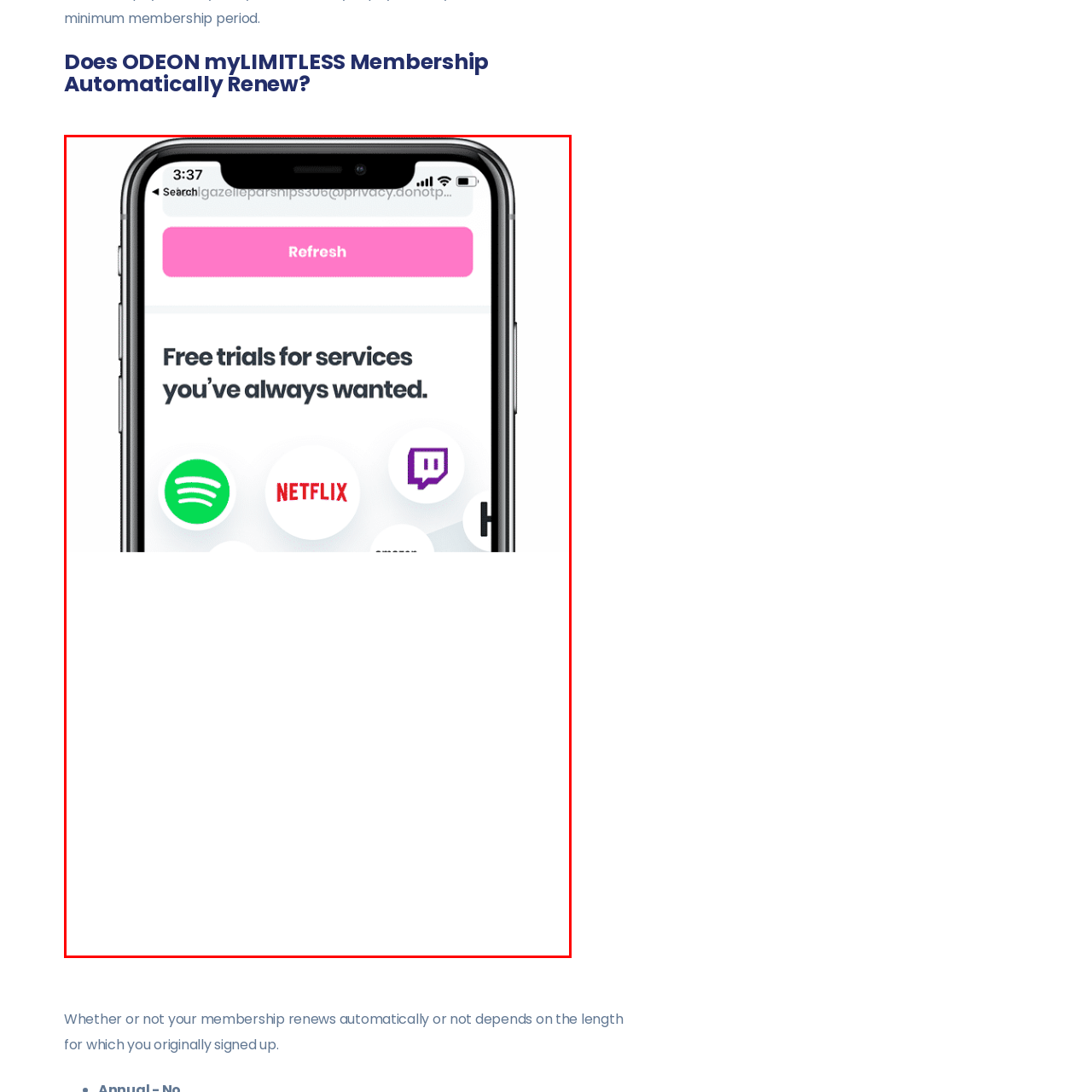What is the label on the pink button?
Observe the image inside the red bounding box and answer the question using only one word or a short phrase.

Refresh